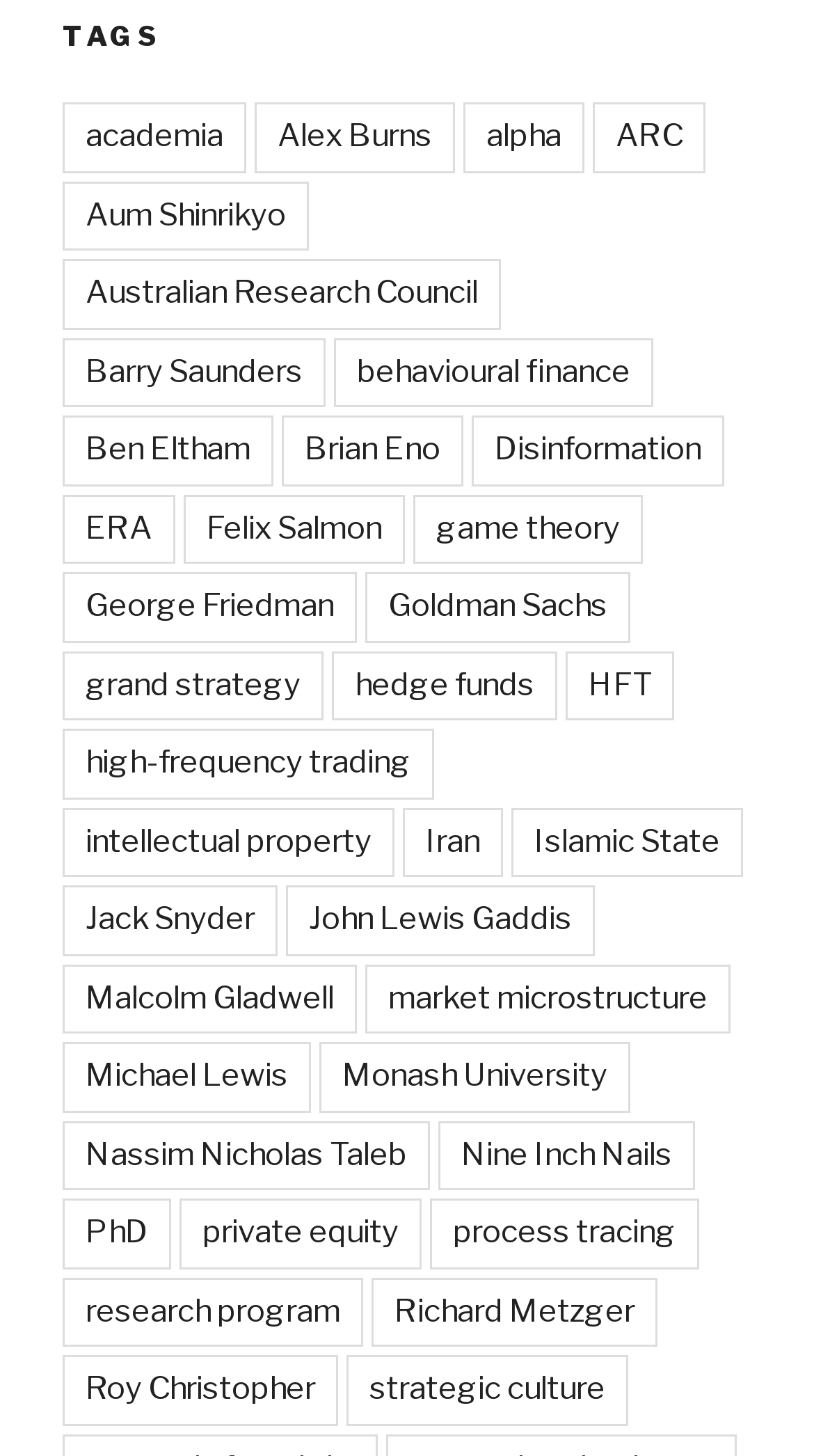Provide a brief response to the question below using one word or phrase:
What is the last tag listed?

strategic culture